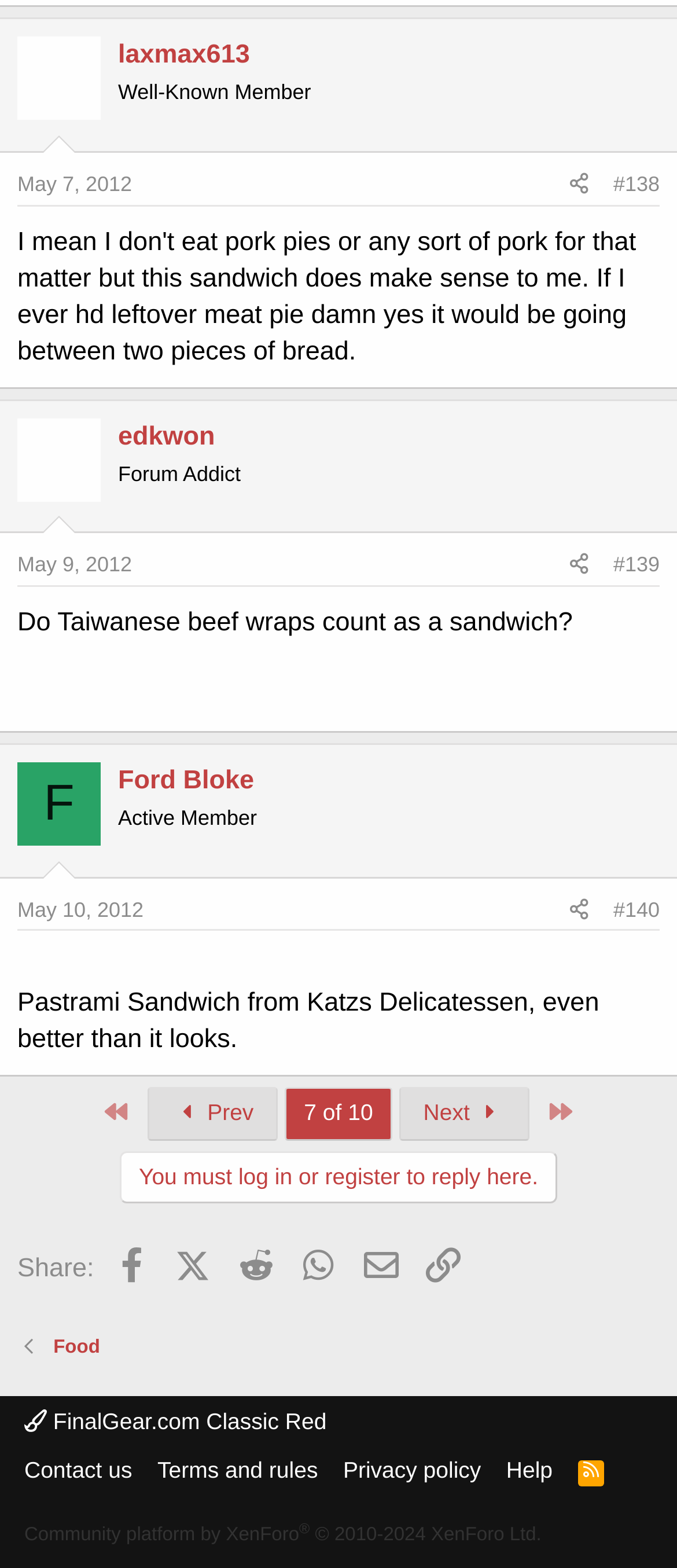Find the bounding box coordinates of the element you need to click on to perform this action: 'go to home page'. The coordinates should be represented by four float values between 0 and 1, in the format [left, top, right, bottom].

None